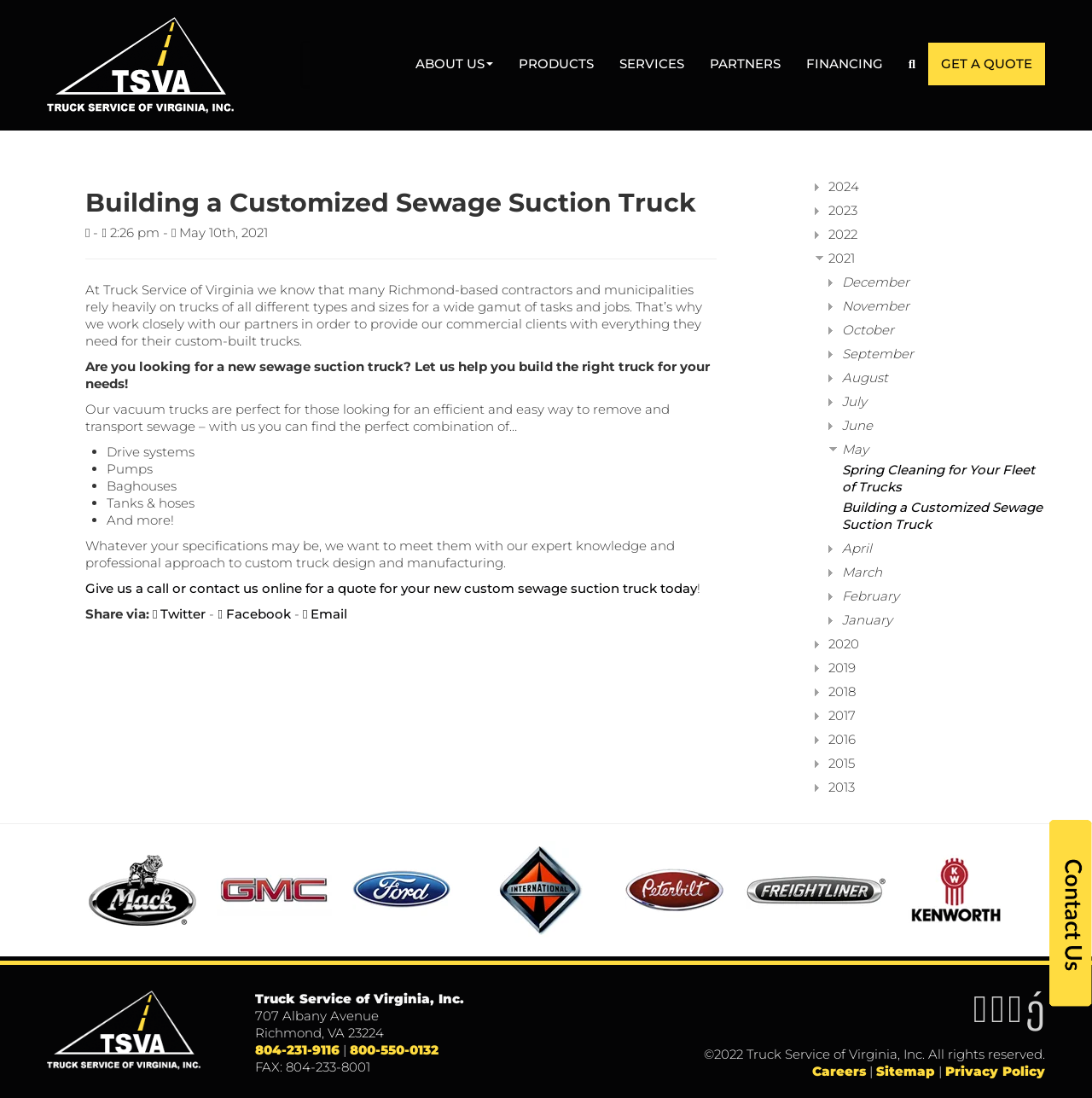Produce an elaborate caption capturing the essence of the webpage.

The webpage is about Truck Service of Virginia, a company that builds customized sewage suction trucks for contractors and municipalities in Richmond, Virginia. At the top of the page, there is a logo and a navigation menu with links to "ABOUT US", "PRODUCTS", "SERVICES", "PARTNERS", "FINANCING", "Search Site", and "GET A QUOTE". 

Below the navigation menu, there is a heading that reads "Building a Customized Sewage Suction Truck" followed by a brief description of the company's services. The description explains that the company works closely with its partners to provide customized trucks for its clients. 

There are three paragraphs of text that describe the benefits of working with Truck Service of Virginia. The first paragraph explains that the company can help clients build the right truck for their needs. The second paragraph lists some of the features that can be included in a customized truck, such as drive systems, pumps, baghouses, and tanks & hoses. The third paragraph emphasizes the company's expertise and professional approach to custom truck design and manufacturing.

To the right of the text, there is a call-to-action link that encourages visitors to contact the company for a quote. Below the call-to-action link, there are social media links to share the page on Twitter, Facebook, and Email.

On the right side of the page, there is a complementary section that lists the company's blog posts by year and month. The list goes back to 2013 and includes links to individual blog posts.

At the bottom of the page, there are logos of various truck manufacturers, including Mack, GMC, Ford, International, Peterbilt, Freightliner, and Kenworth. Below the logos, there is a footer section that includes the company's address, phone numbers, and fax number. There are also links to the company's social media profiles on Facebook, Twitter, and LinkedIn.